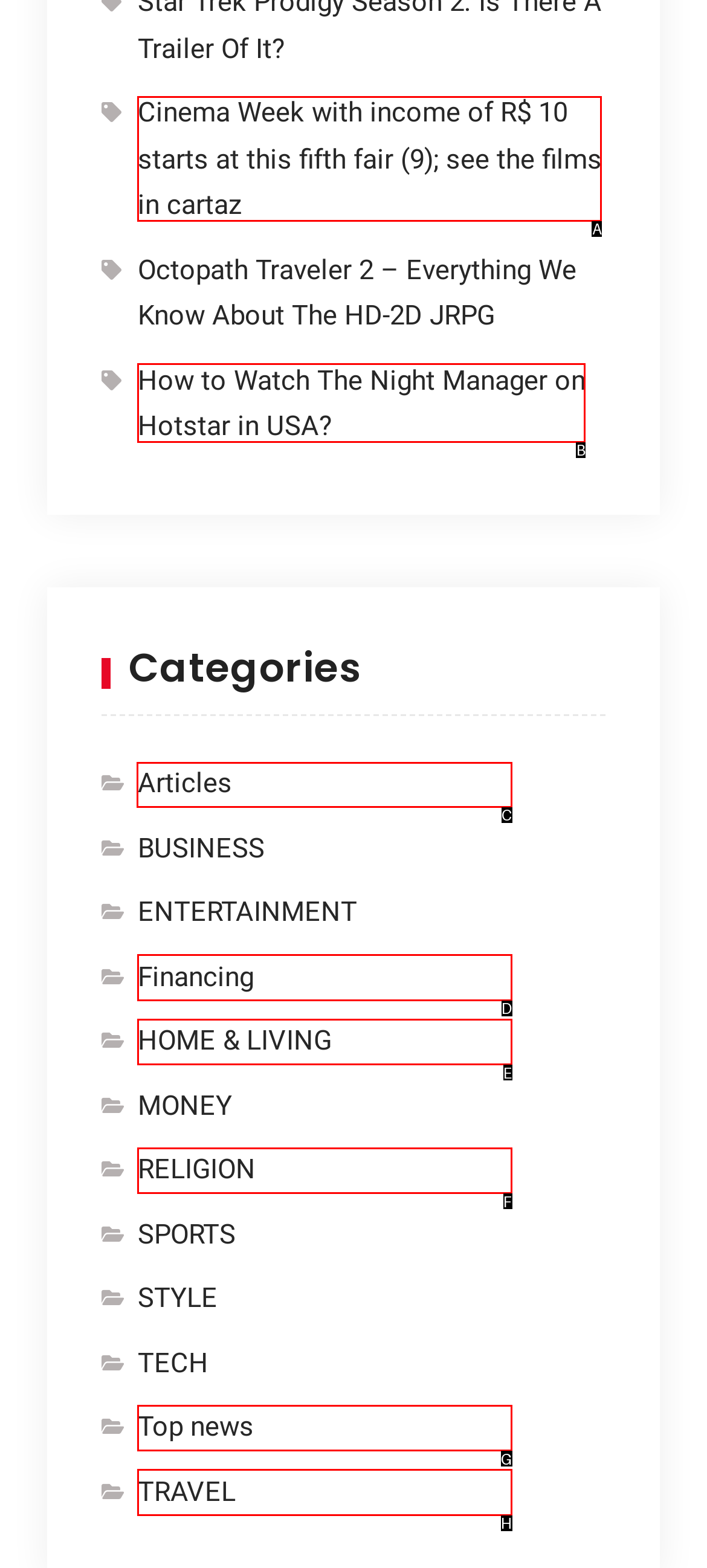Select the proper UI element to click in order to perform the following task: Explore articles. Indicate your choice with the letter of the appropriate option.

C